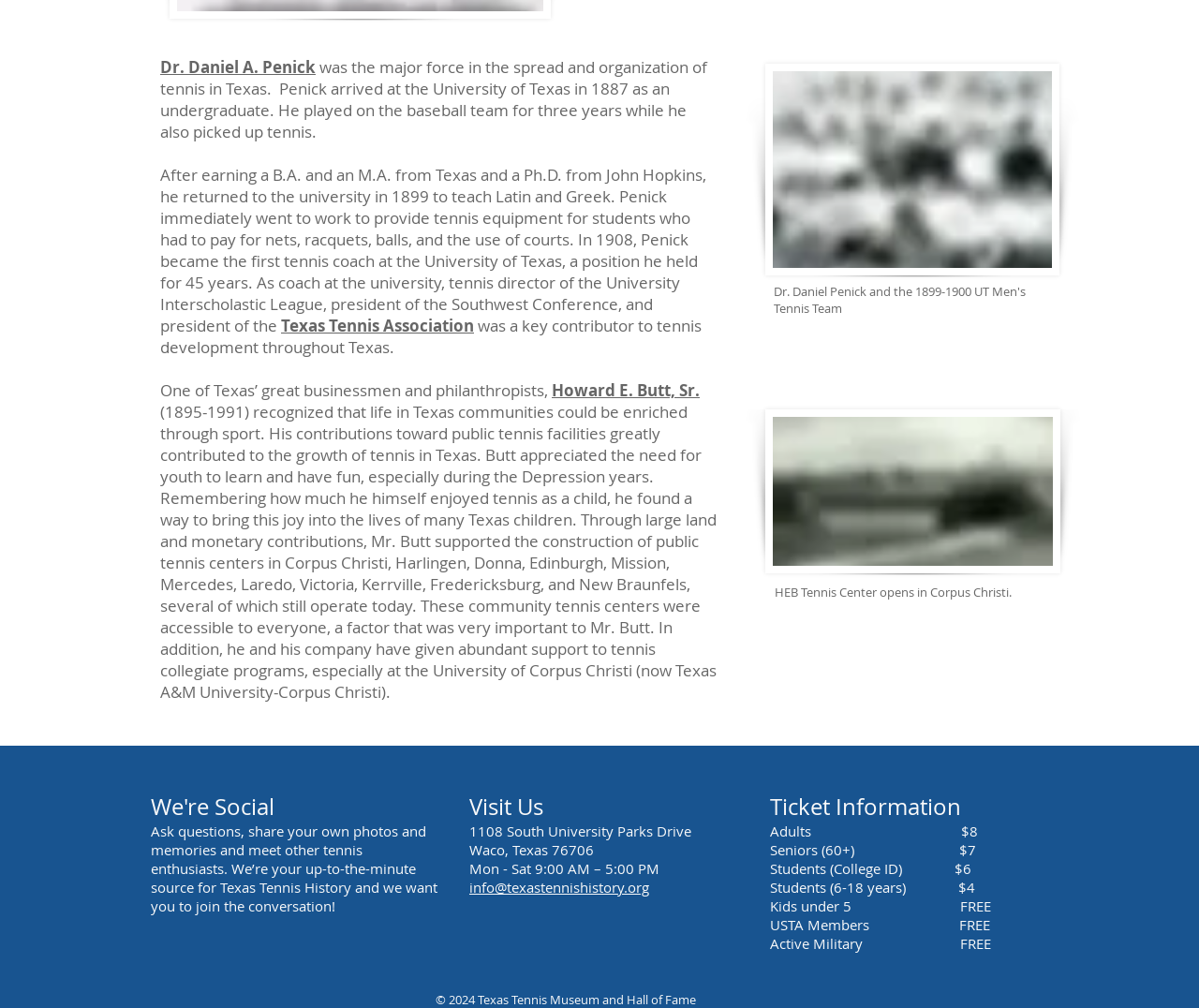Please respond to the question using a single word or phrase:
How much does a senior (60+) need to pay for a ticket?

$7